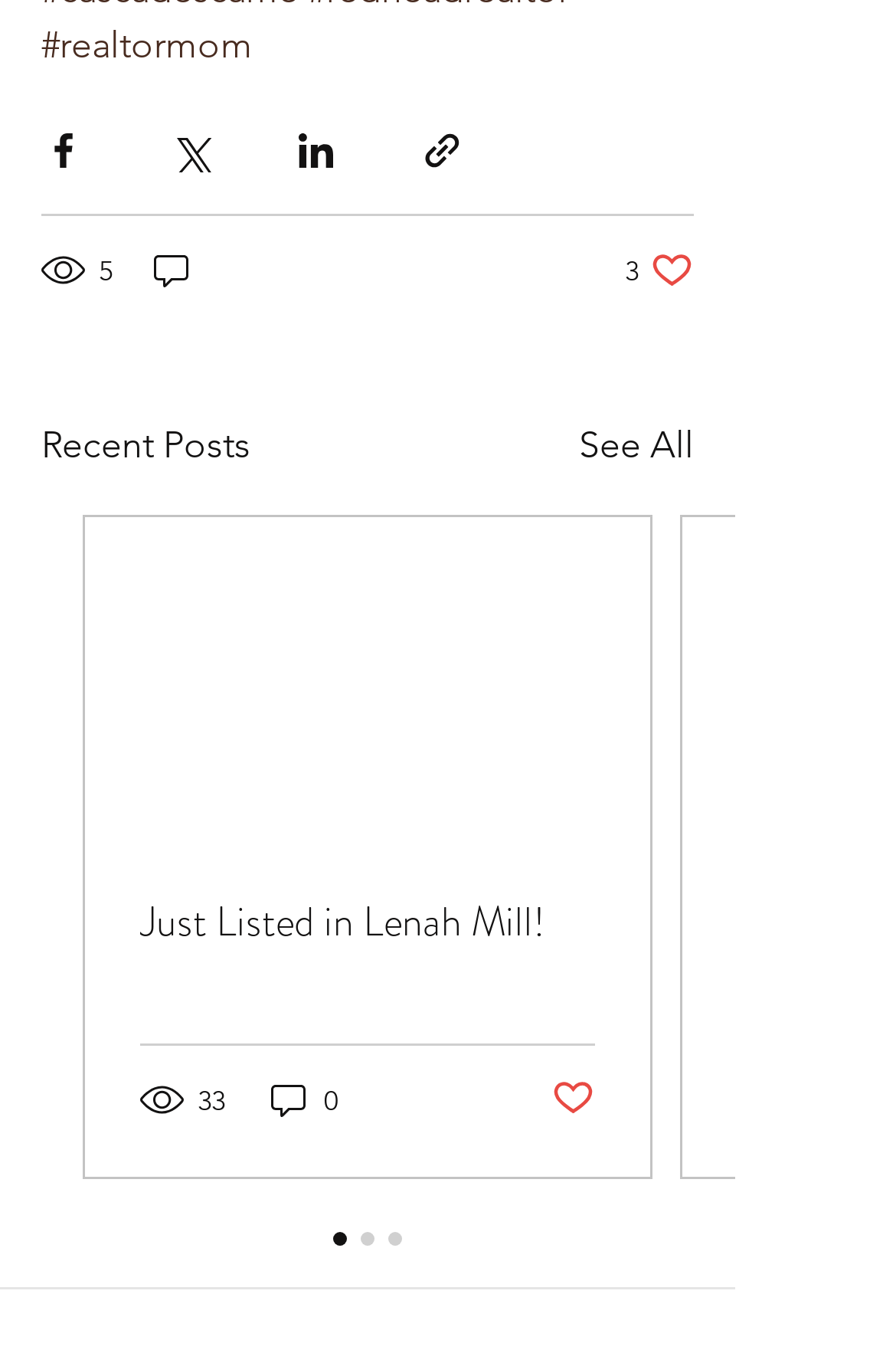Can you determine the bounding box coordinates of the area that needs to be clicked to fulfill the following instruction: "See all posts"?

[0.646, 0.31, 0.774, 0.35]